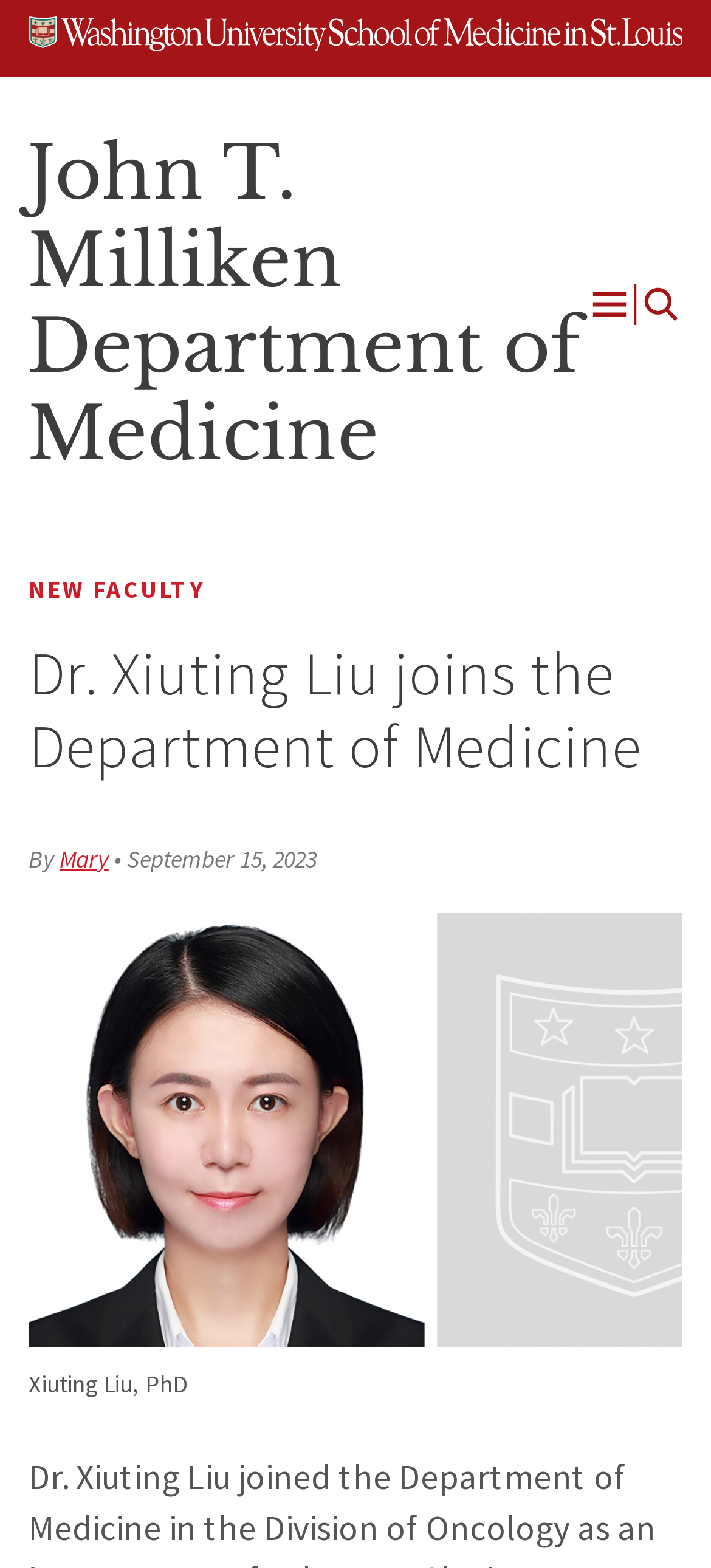Provide a short, one-word or phrase answer to the question below:
What is the degree held by Dr. Xiuting Liu?

PhD